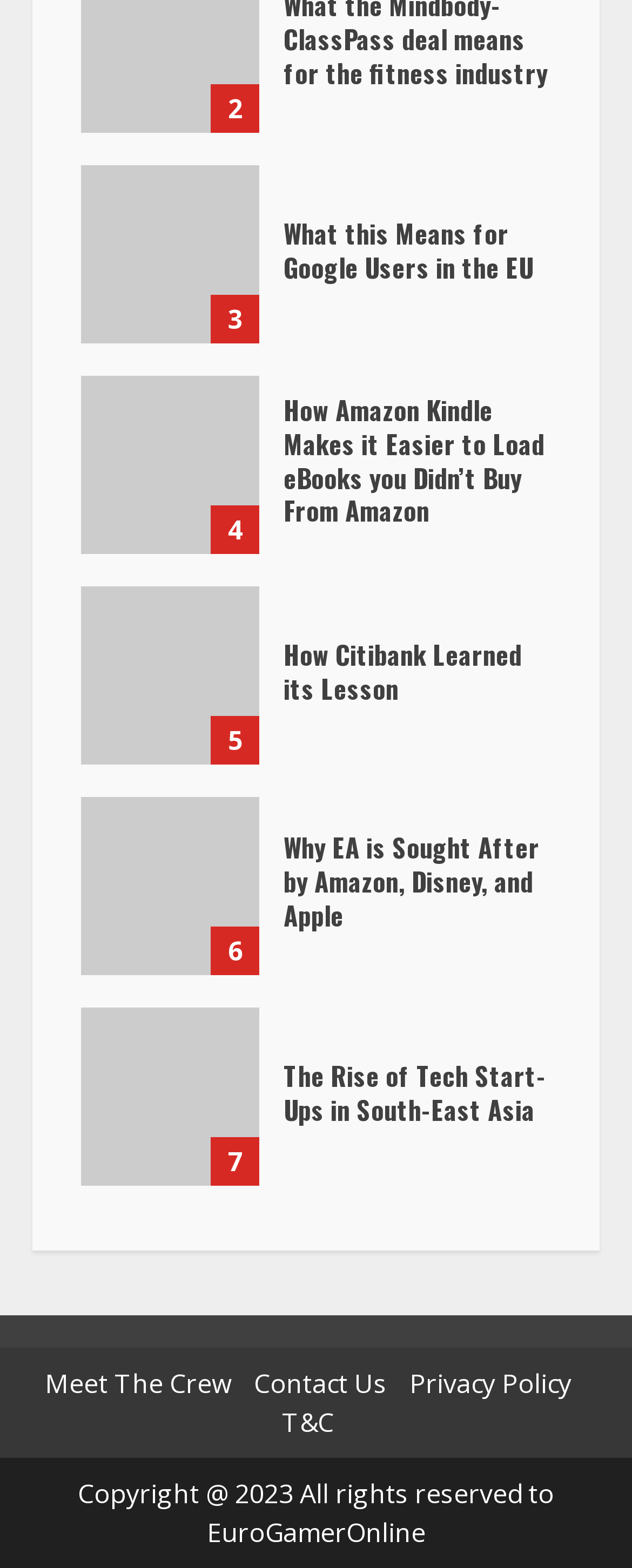Indicate the bounding box coordinates of the clickable region to achieve the following instruction: "Learn how Amazon Kindle makes it easier to load eBooks."

[0.449, 0.249, 0.862, 0.338]